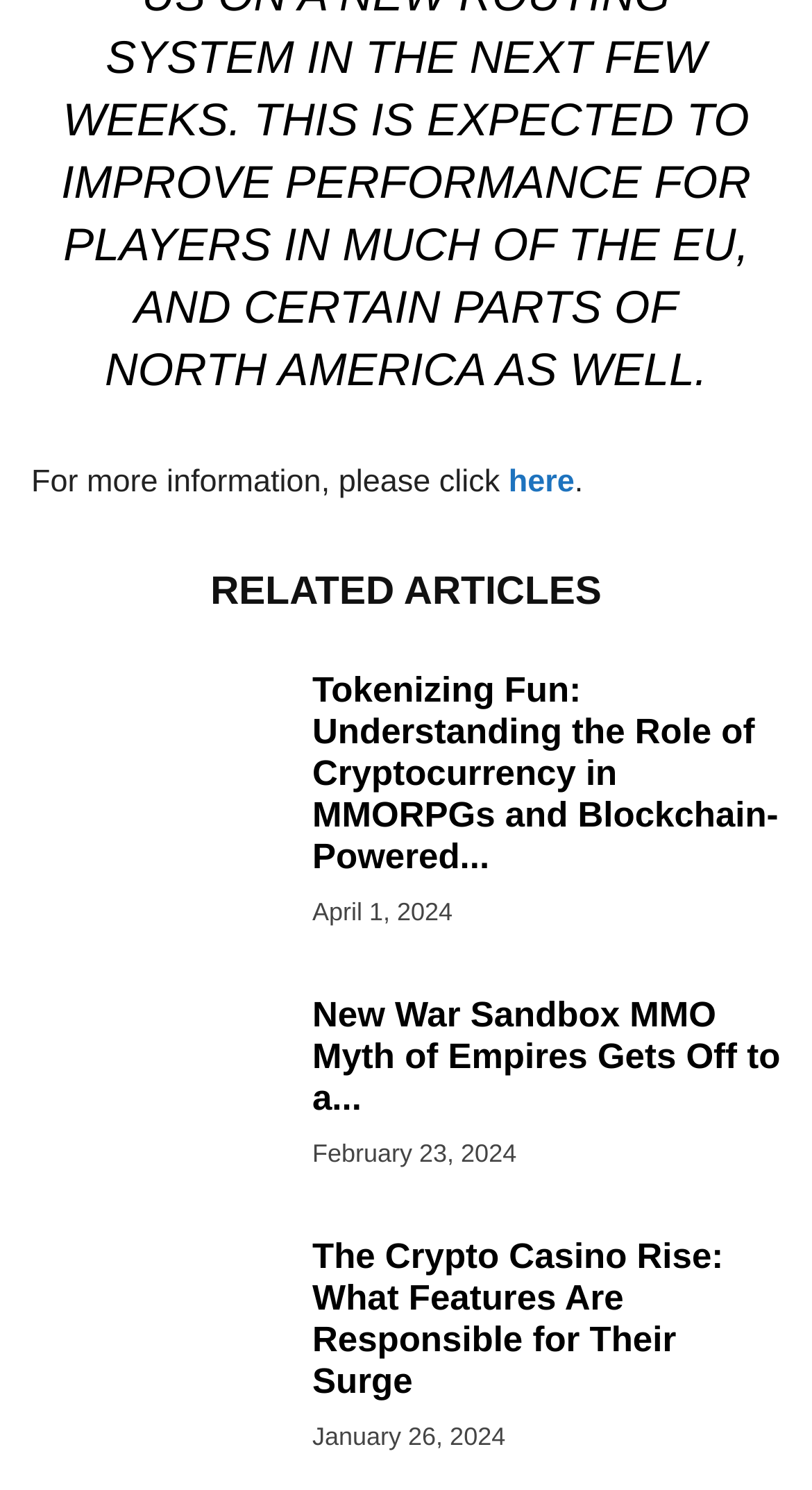Provide a single word or phrase to answer the given question: 
What is the topic of the third article?

Crypto Casino